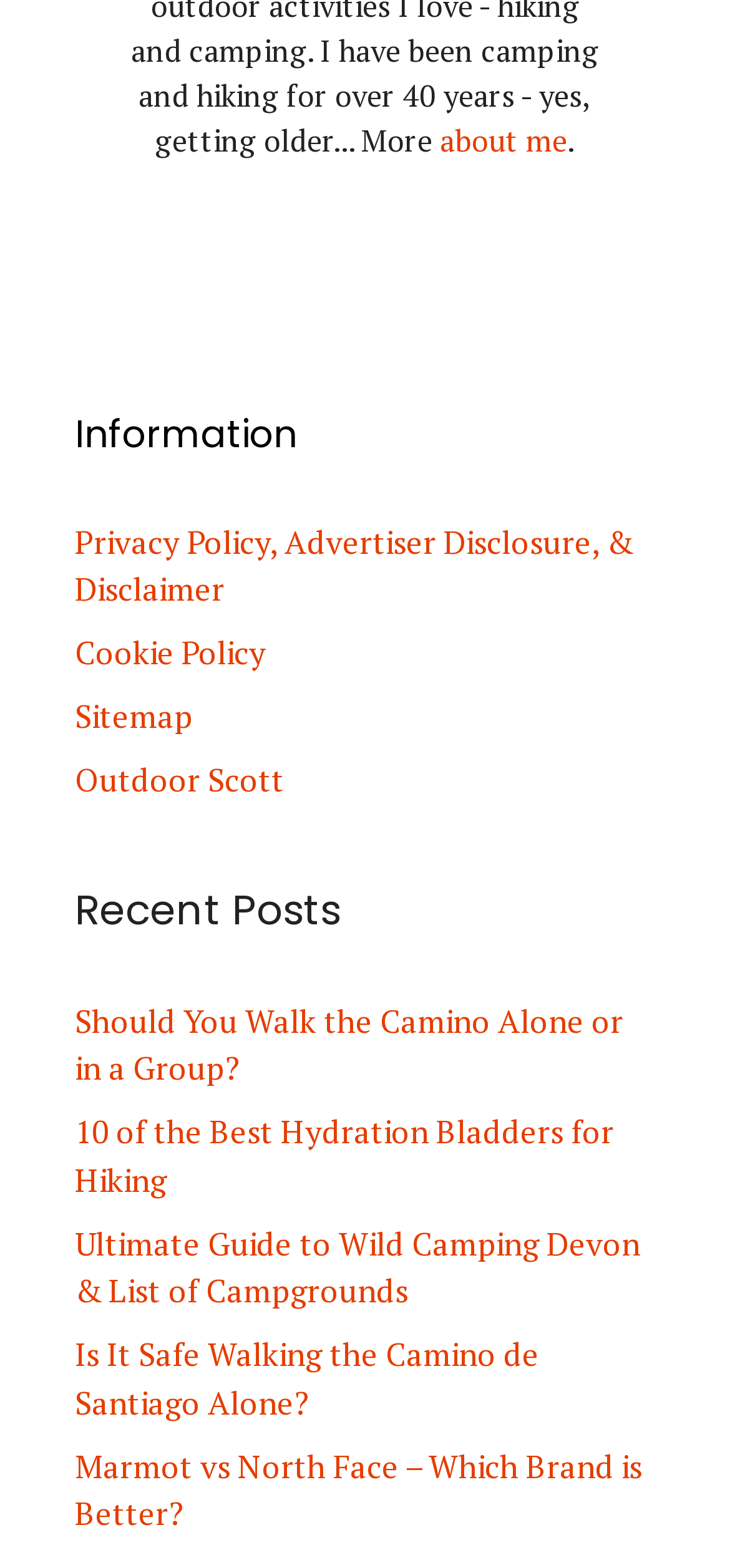What type of information is provided in the 'Information' section?
Using the image, answer in one word or phrase.

Policies